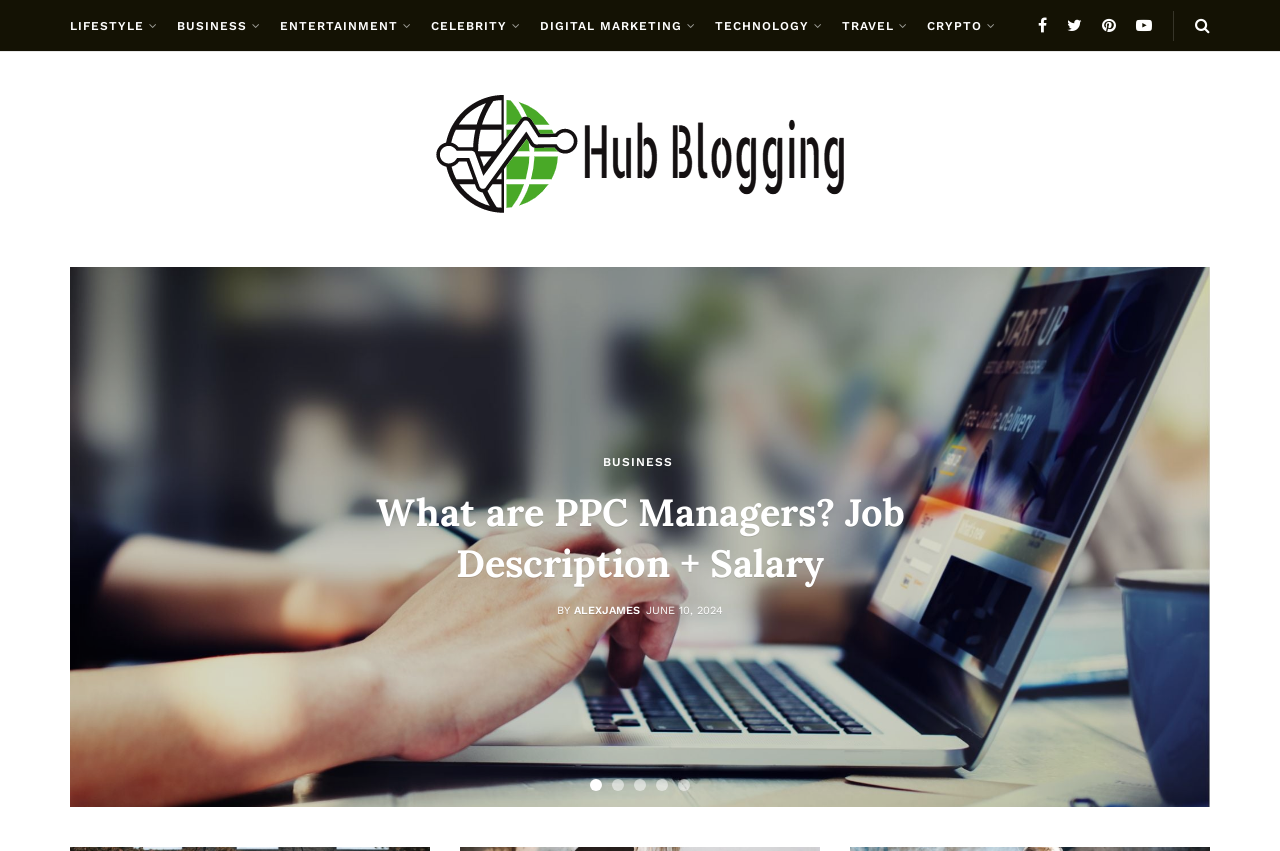Provide the bounding box coordinates for the UI element described in this sentence: "Hub Blogging". The coordinates should be four float values between 0 and 1, i.e., [left, top, right, bottom].

[0.339, 0.102, 0.661, 0.261]